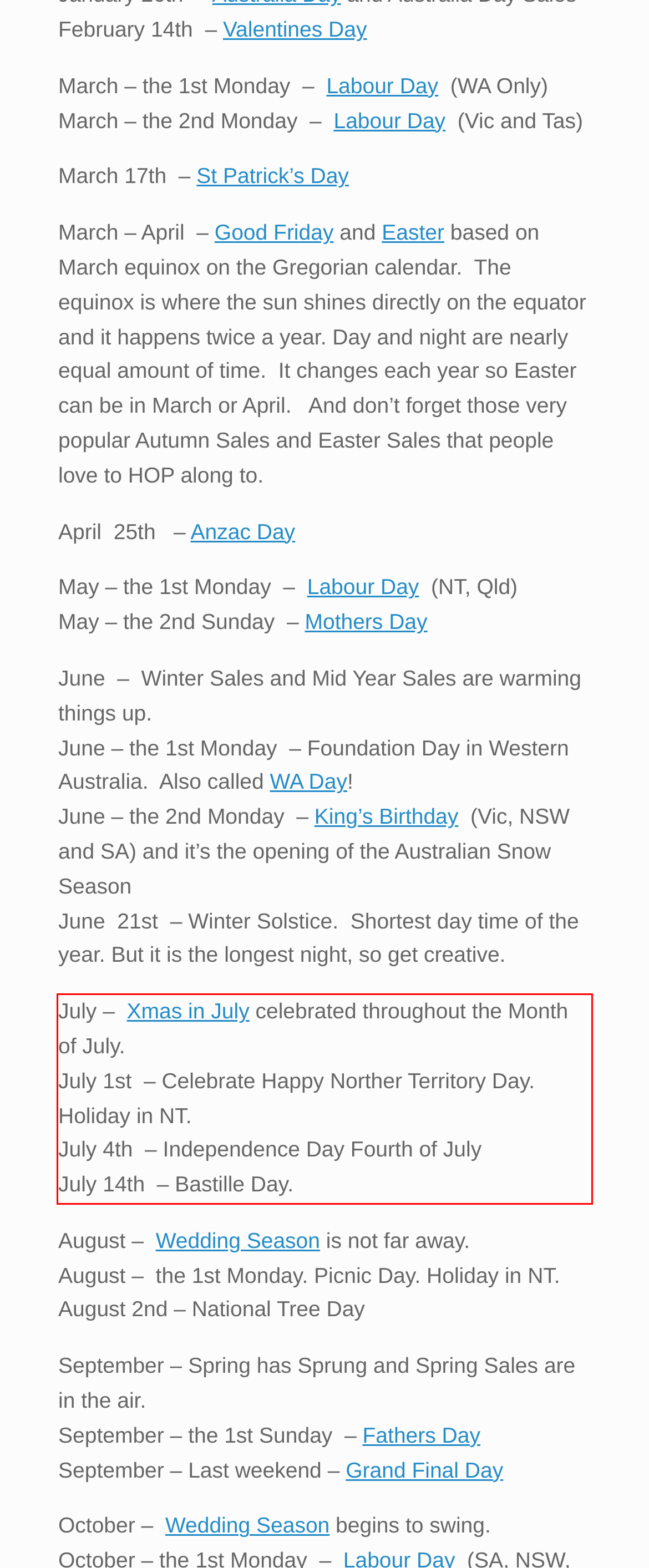Examine the screenshot of the webpage, locate the red bounding box, and perform OCR to extract the text contained within it.

July – Xmas in July celebrated throughout the Month of July. July 1st – Celebrate Happy Norther Territory Day. Holiday in NT. July 4th – Independence Day Fourth of July July 14th – Bastille Day.